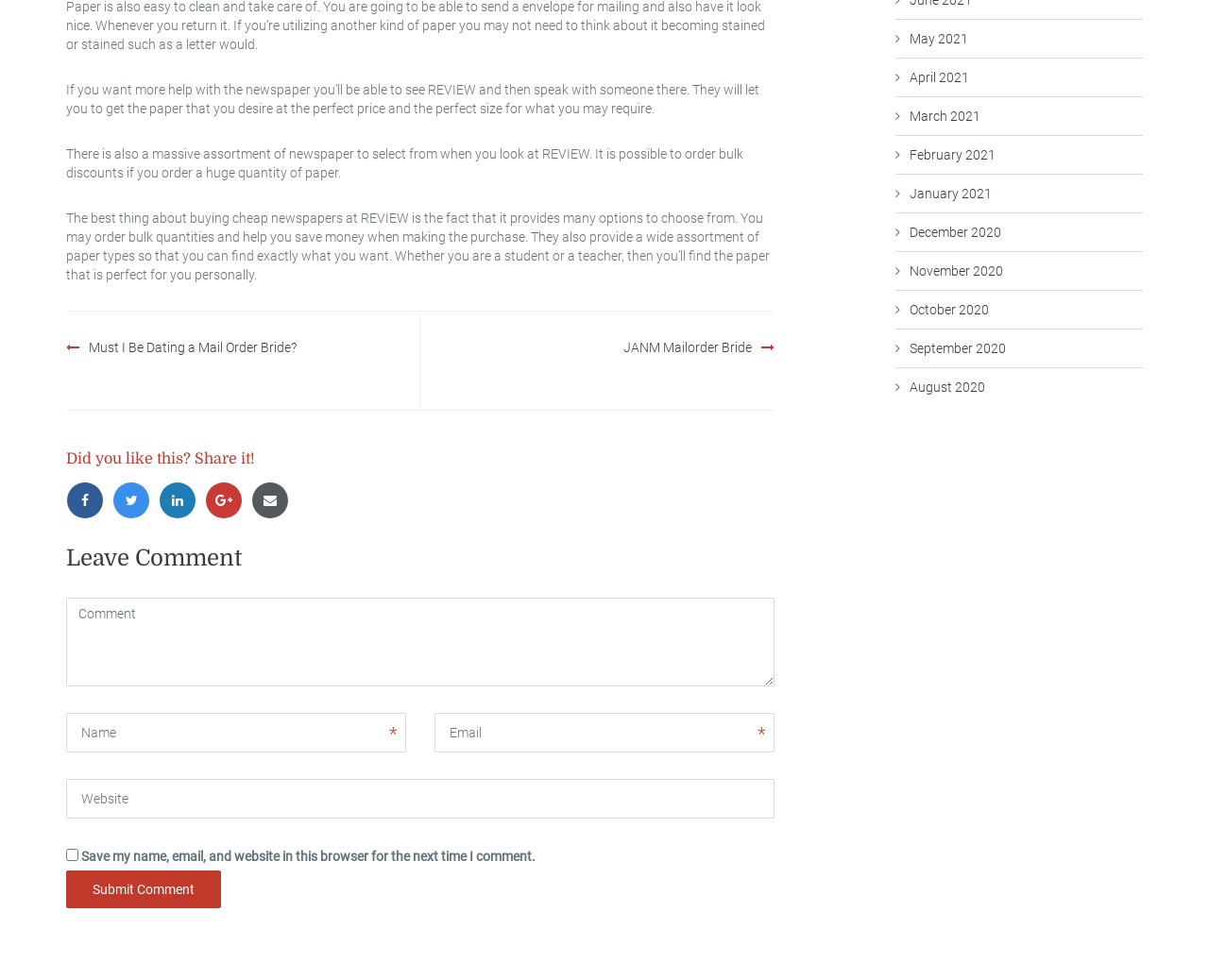What is the purpose of REVIEW?
Utilize the image to construct a detailed and well-explained answer.

Based on the static text elements, it seems that REVIEW is a platform where users can buy cheap newspapers. The text mentions that users can order bulk discounts and choose from a wide assortment of paper types.